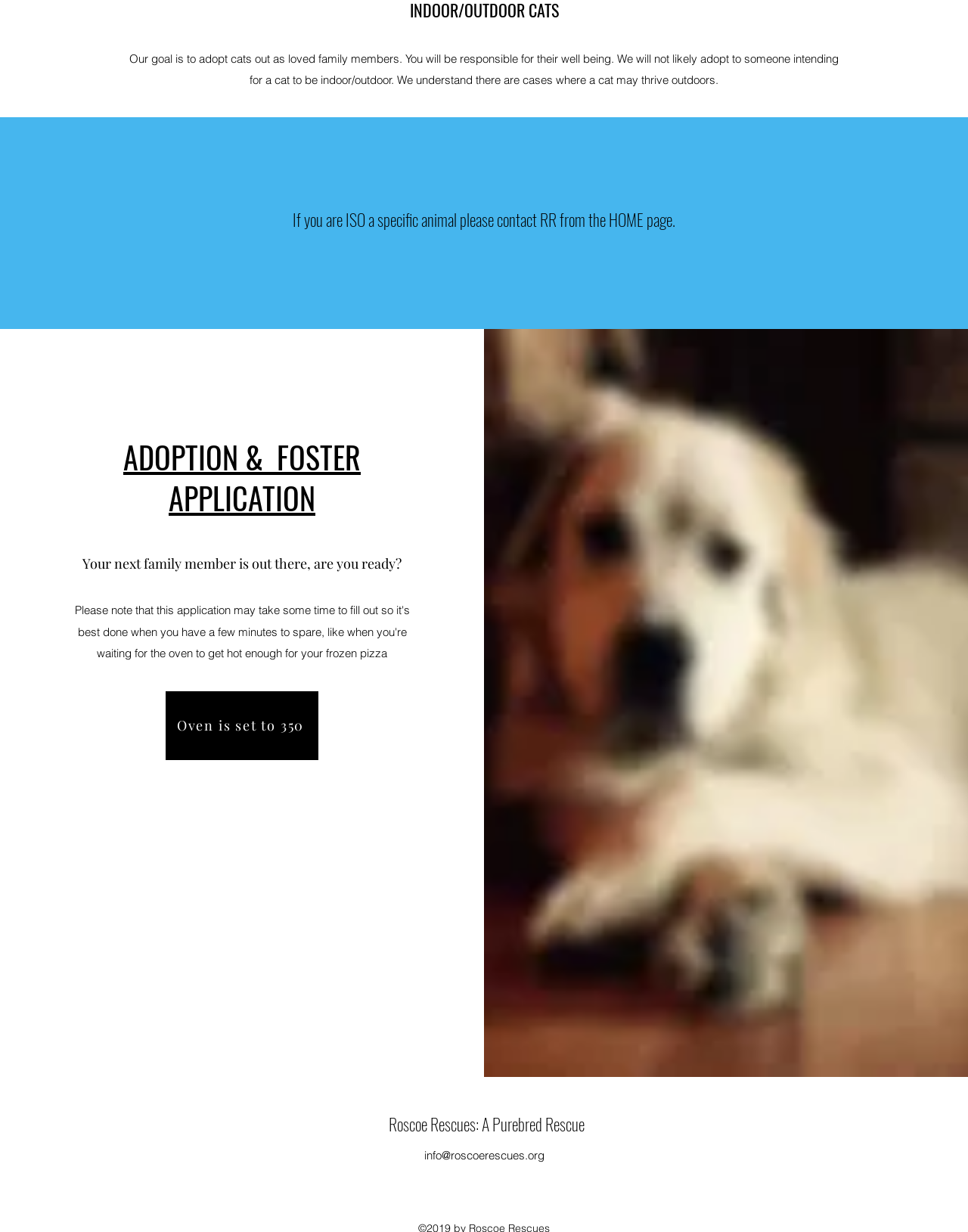What type of application is available on this page?
Based on the image, answer the question with a single word or brief phrase.

Adoption and Foster